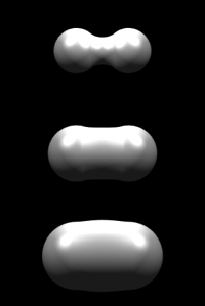What is the purpose of the visual representation in the image?
Use the information from the image to give a detailed answer to the question.

The caption states that the visual representation aids in understanding the characteristics and behavior of the Elendt kernel compared to other models in 3D rendering methodologies.